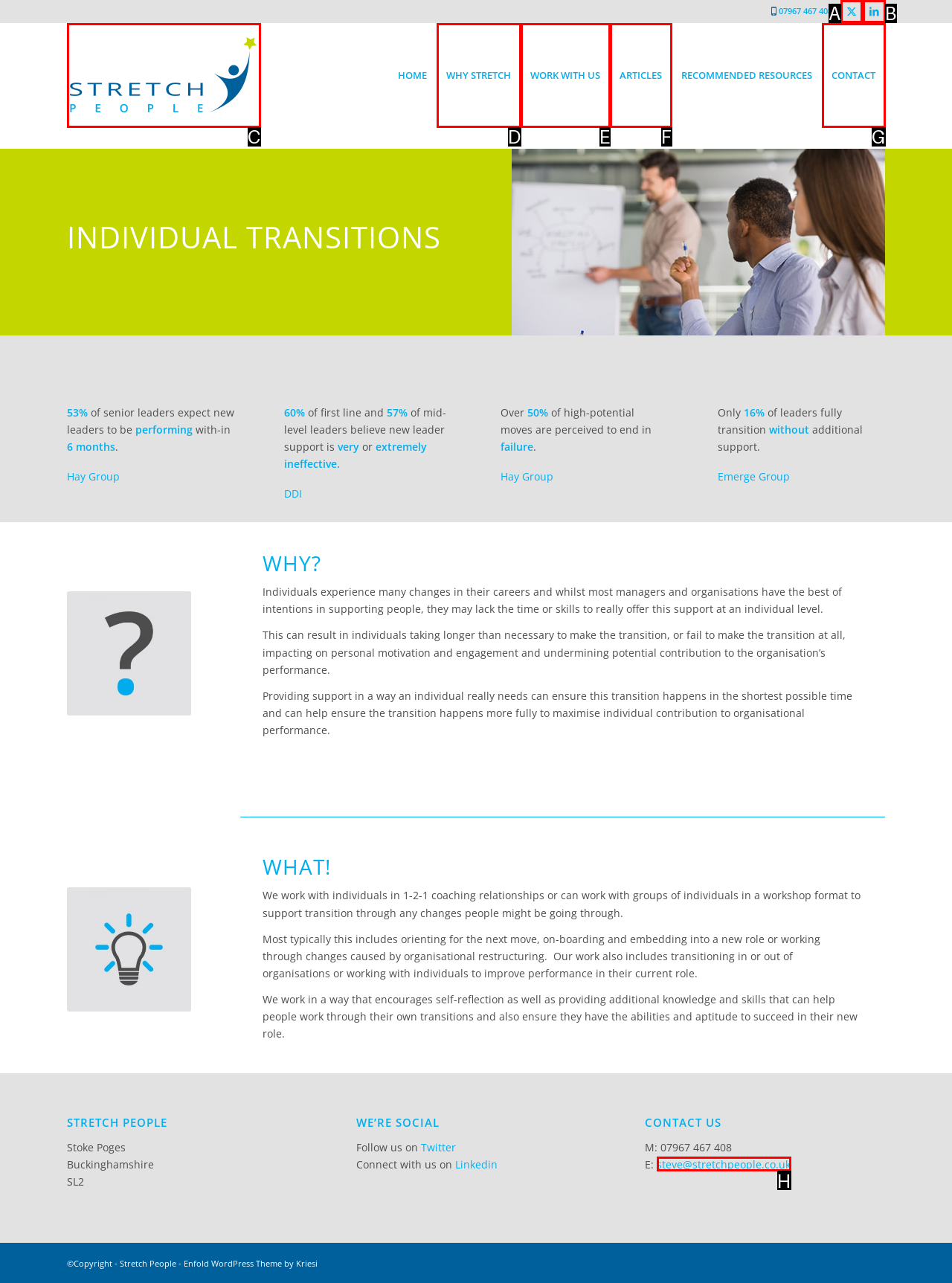Using the description: steve@stretchpeople.co.uk, find the HTML element that matches it. Answer with the letter of the chosen option.

H